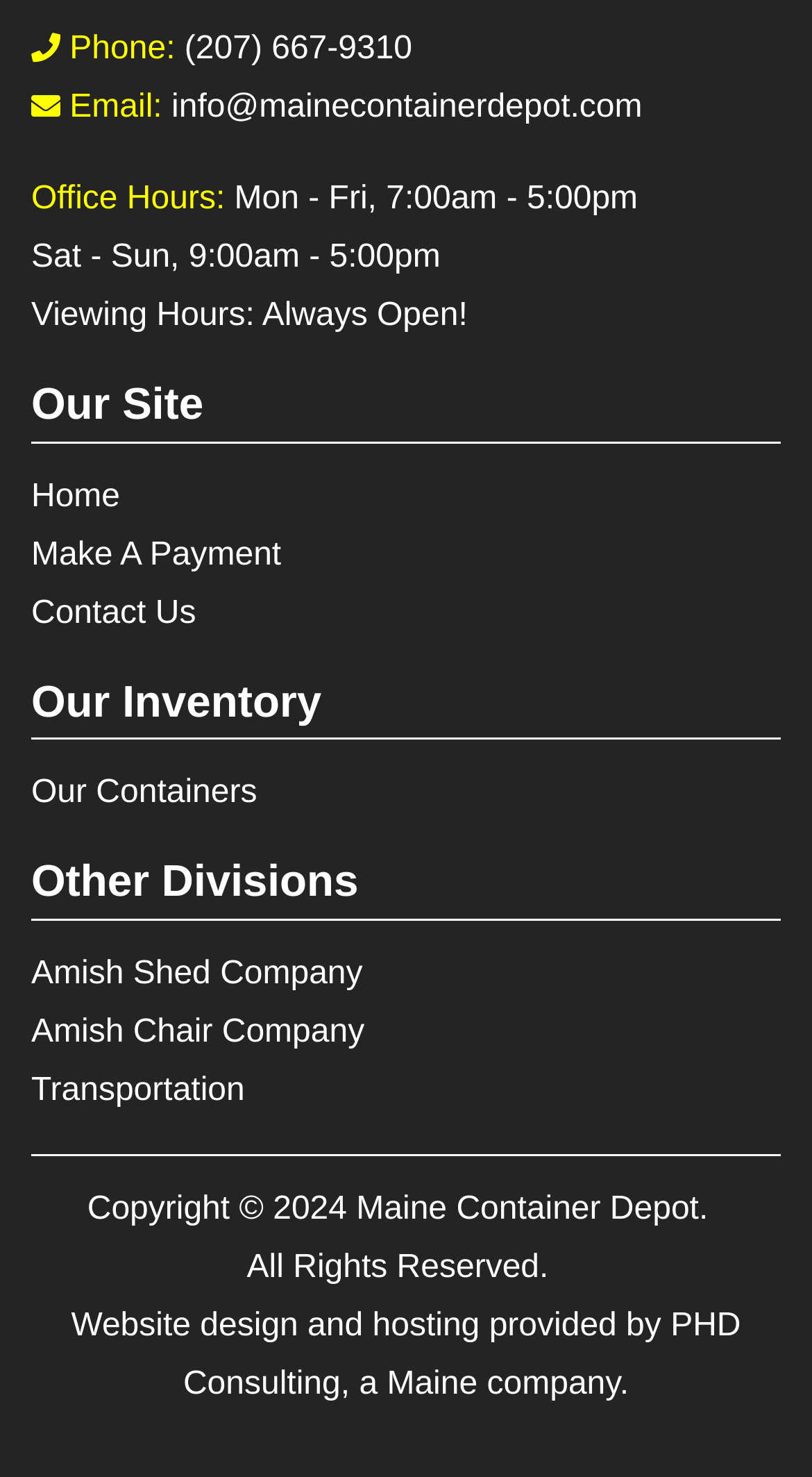Identify the coordinates of the bounding box for the element that must be clicked to accomplish the instruction: "Click the 'Home' link".

[0.038, 0.324, 0.148, 0.348]